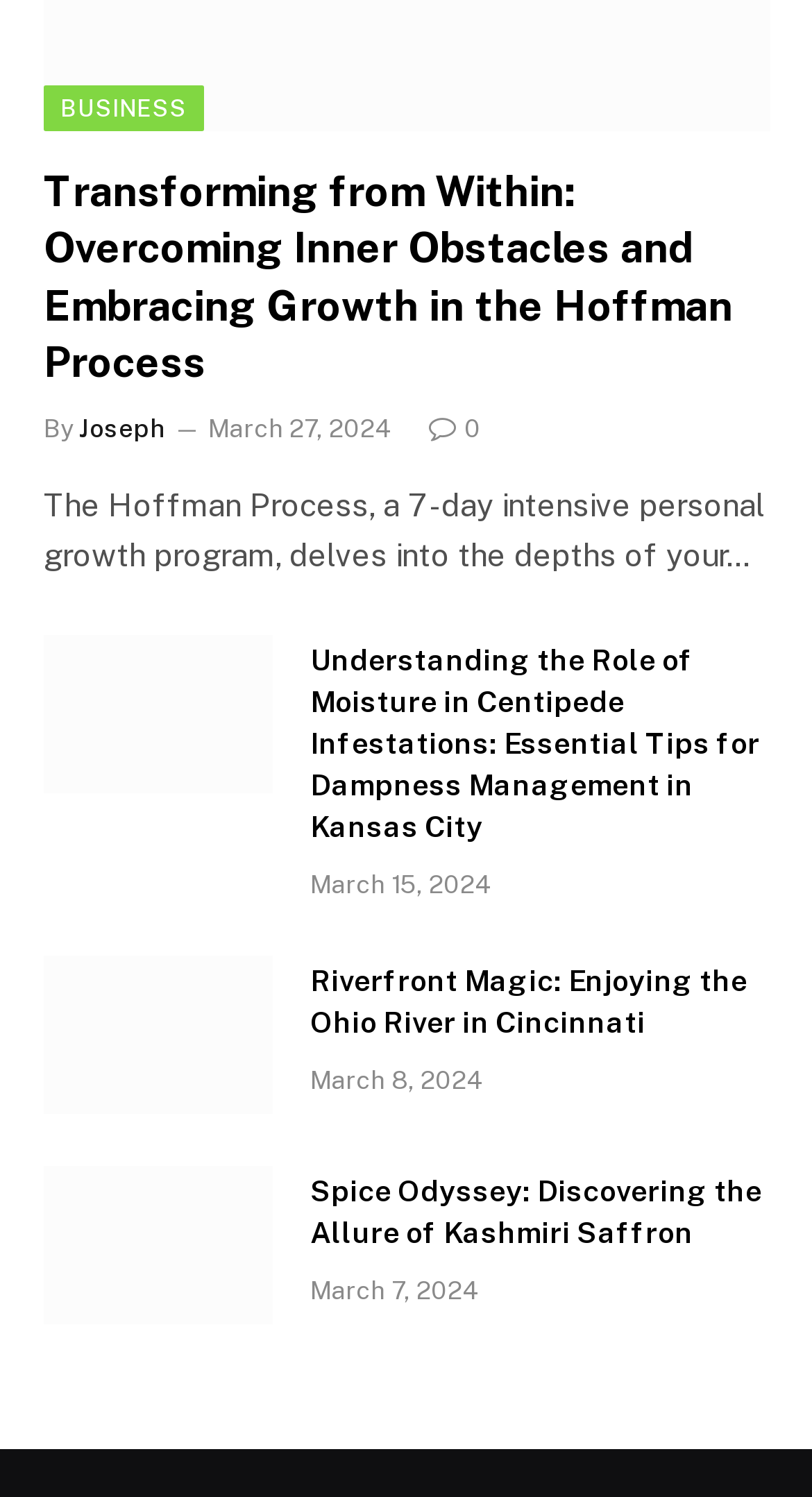Identify the bounding box coordinates for the element that needs to be clicked to fulfill this instruction: "View the article about Understanding the Role of Moisture in Centipede Infestations". Provide the coordinates in the format of four float numbers between 0 and 1: [left, top, right, bottom].

[0.382, 0.427, 0.949, 0.566]